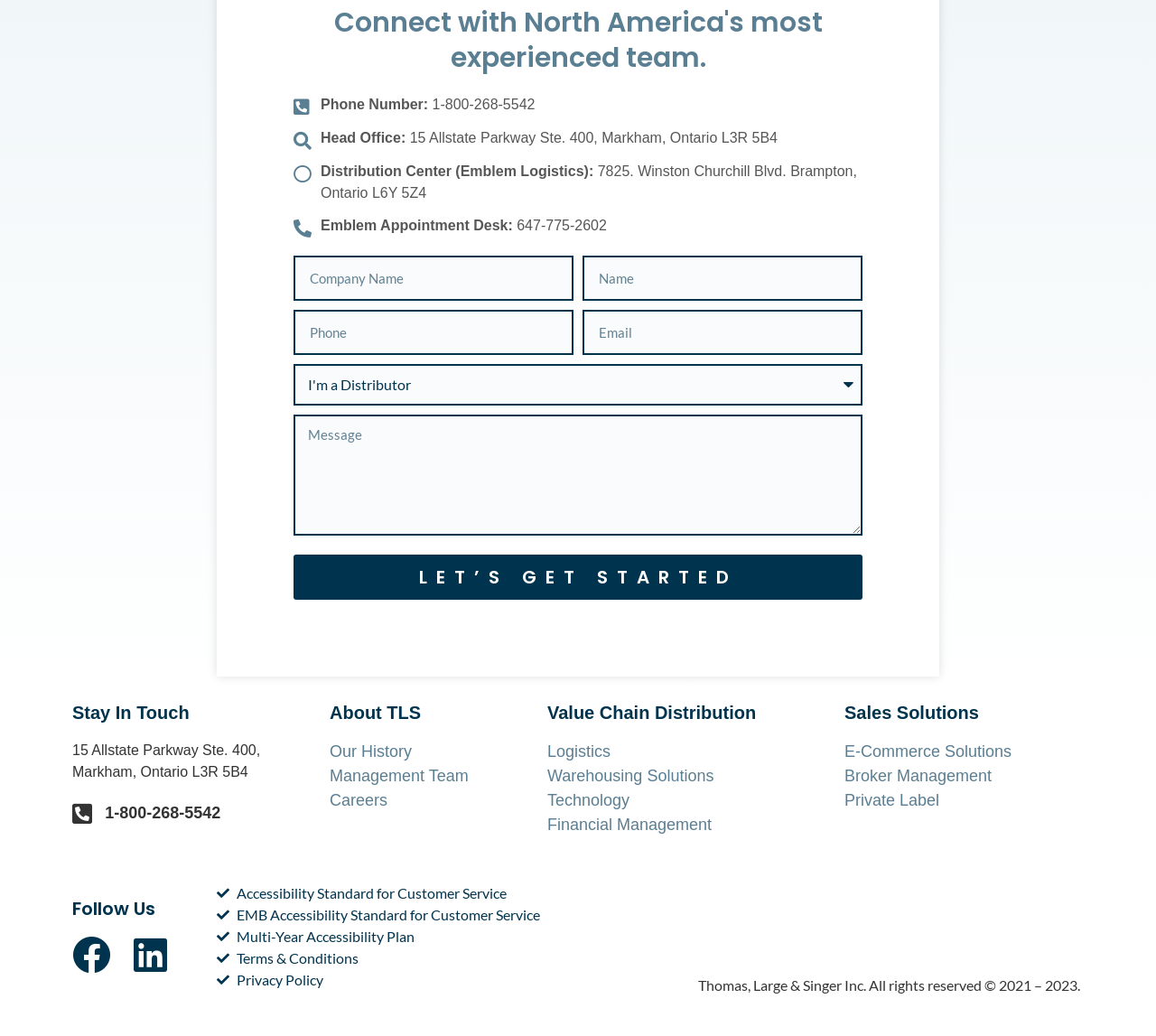Please provide the bounding box coordinates for the element that needs to be clicked to perform the following instruction: "Click LET'S GET STARTED". The coordinates should be given as four float numbers between 0 and 1, i.e., [left, top, right, bottom].

[0.254, 0.535, 0.746, 0.579]